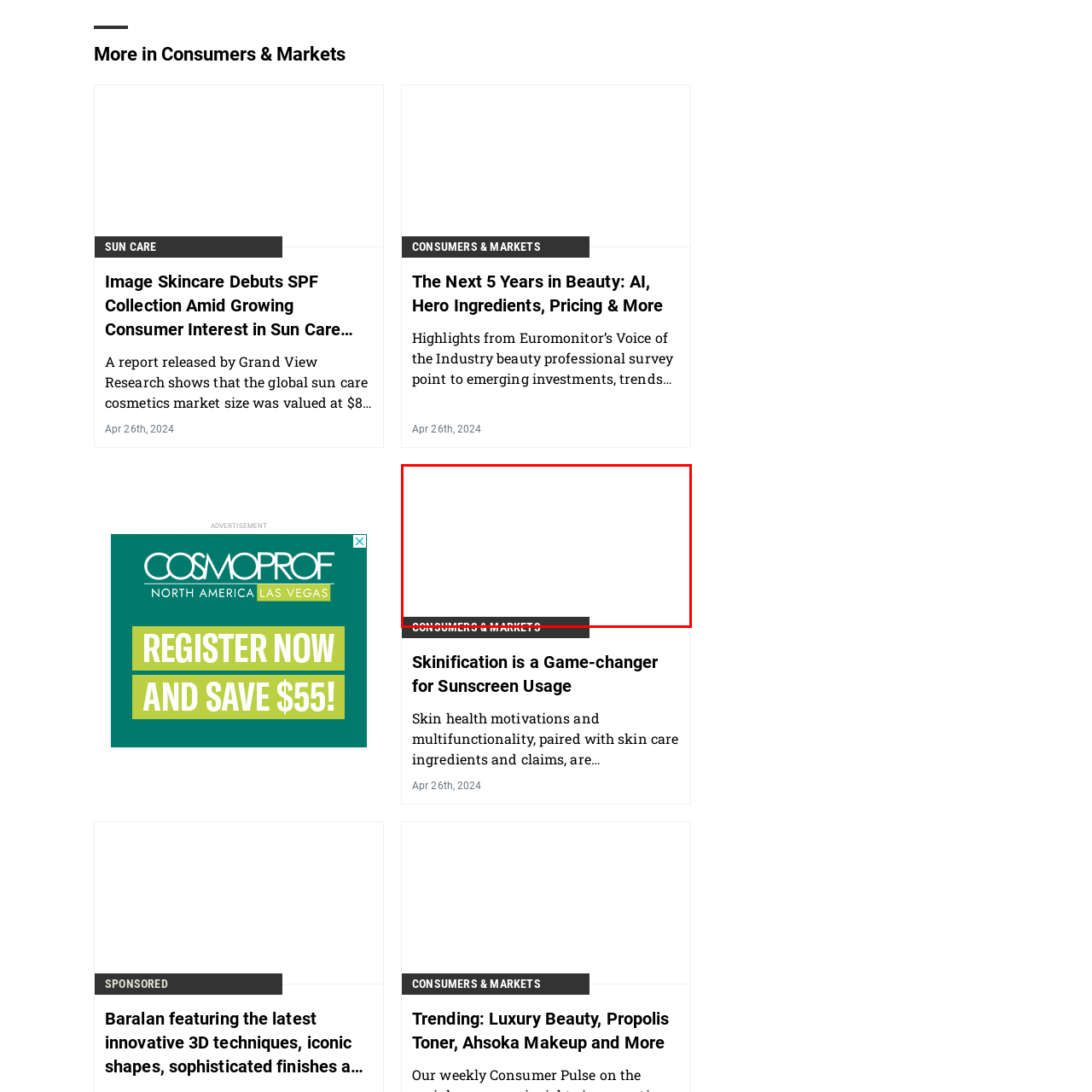Give an elaborate description of the visual elements within the red-outlined box.

The image illustrates a significant statement regarding the evolving landscape of sun care products. It highlights the shift in consumer awareness towards skin health, emphasizing that the demand for these products is rising beyond their traditional role of simply providing UV protection. As growing concerns about skin health take center stage, consumers are increasingly seeking multifunctional products that not only protect against sunburn but also promote overall skin wellness. This insight is part of a larger trend indicating how preferences in the beauty and personal care industry are changing, reflecting a burgeoning interest in innovative formulations and enhanced benefits.